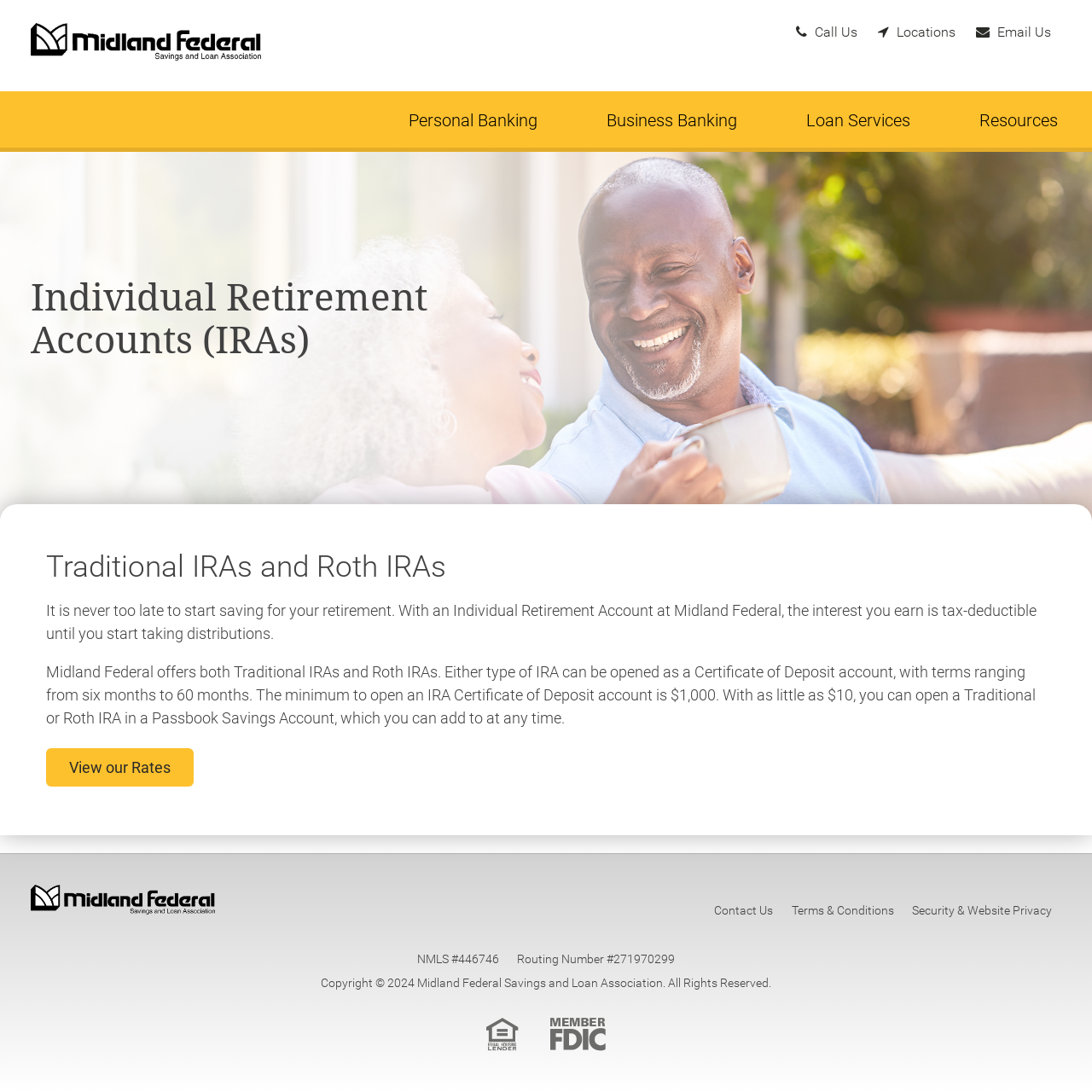Please identify the bounding box coordinates of the area I need to click to accomplish the following instruction: "Call Us".

[0.72, 0.021, 0.795, 0.039]